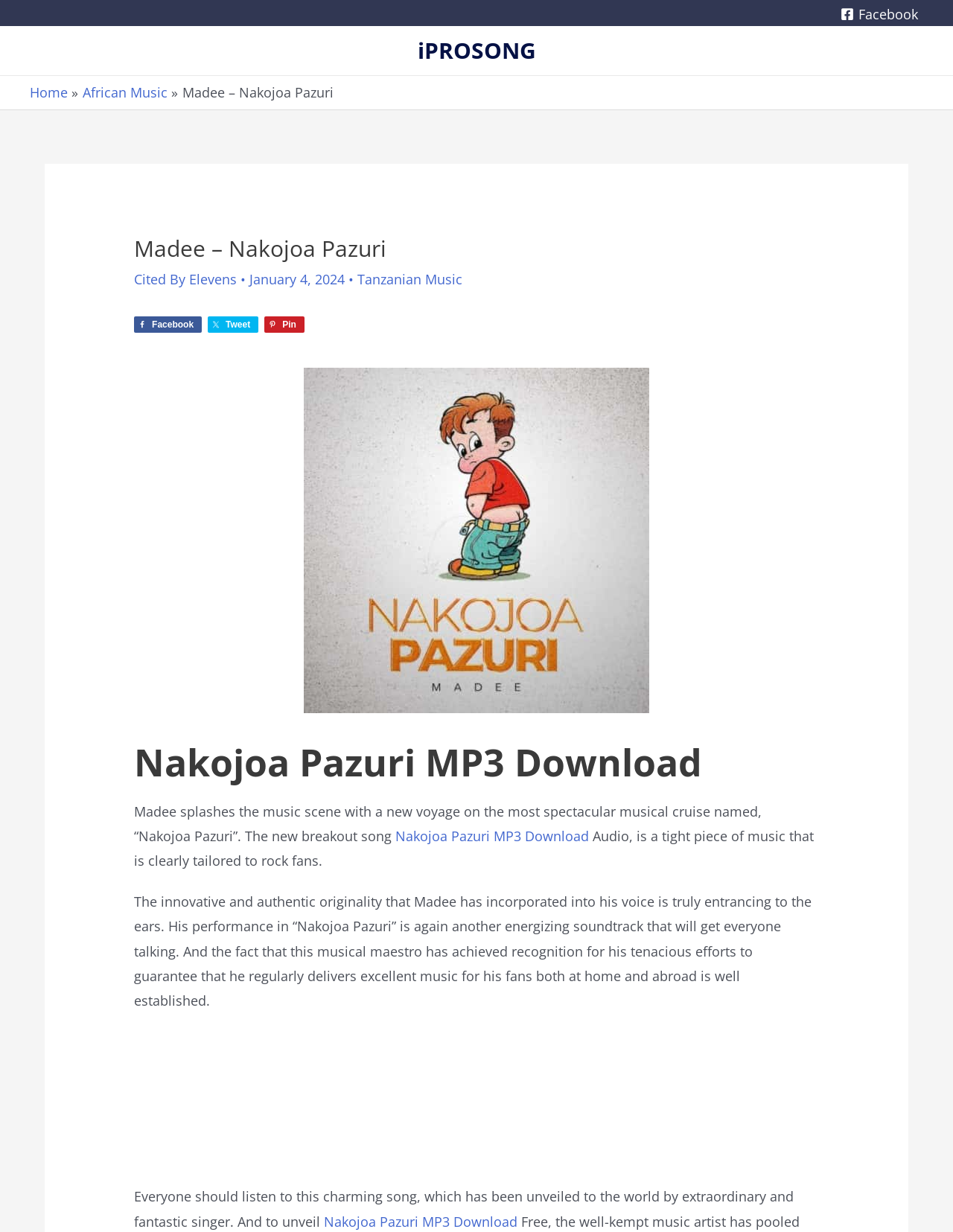Please find and generate the text of the main header of the webpage.

Madee – Nakojoa Pazuri